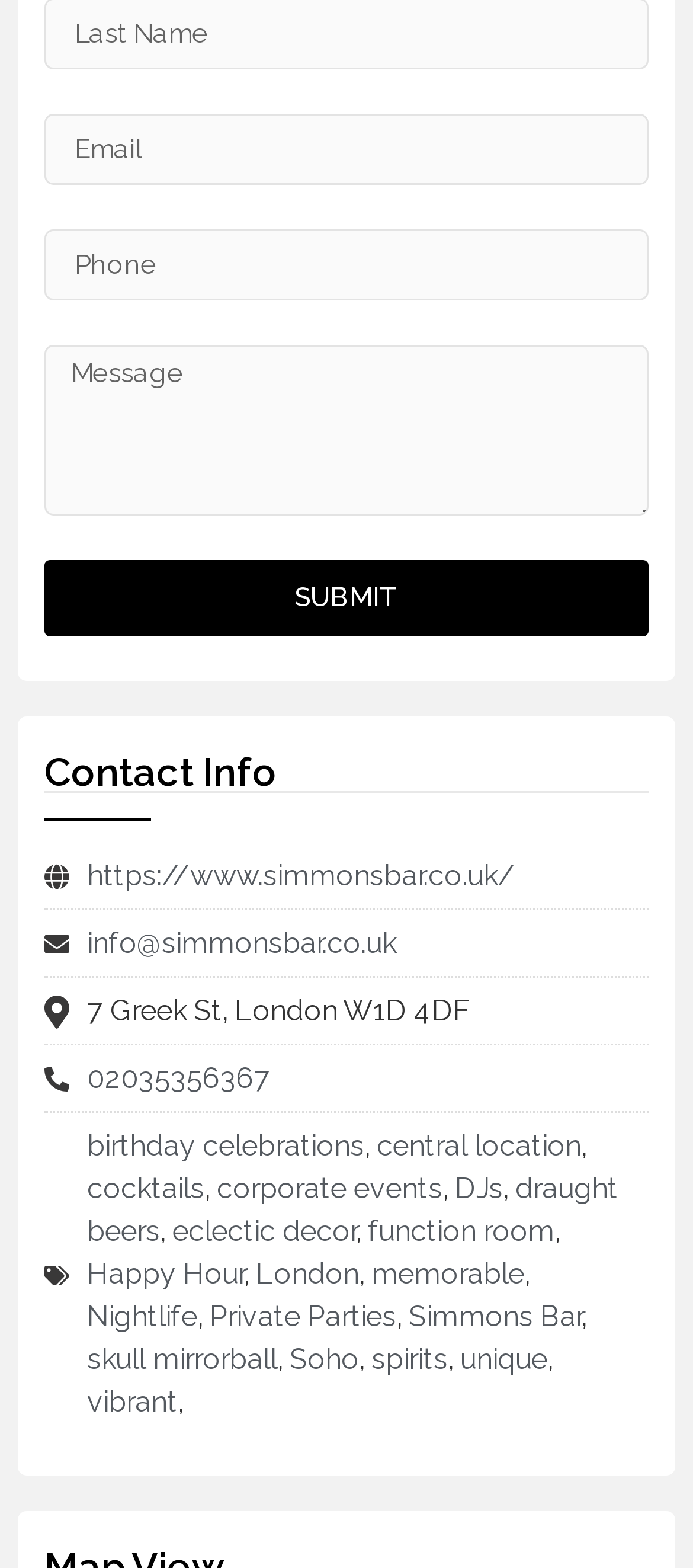Locate the UI element described by parent_node: Email name="form_fields[email_n]" placeholder="Email" and provide its bounding box coordinates. Use the format (top-left x, top-left y, bottom-right x, bottom-right y) with all values as floating point numbers between 0 and 1.

[0.064, 0.073, 0.936, 0.118]